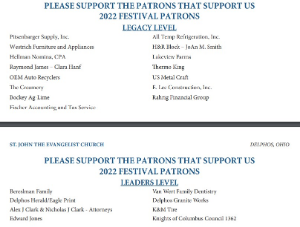What is the purpose of the list? Look at the image and give a one-word or short phrase answer.

To show appreciation for patrons